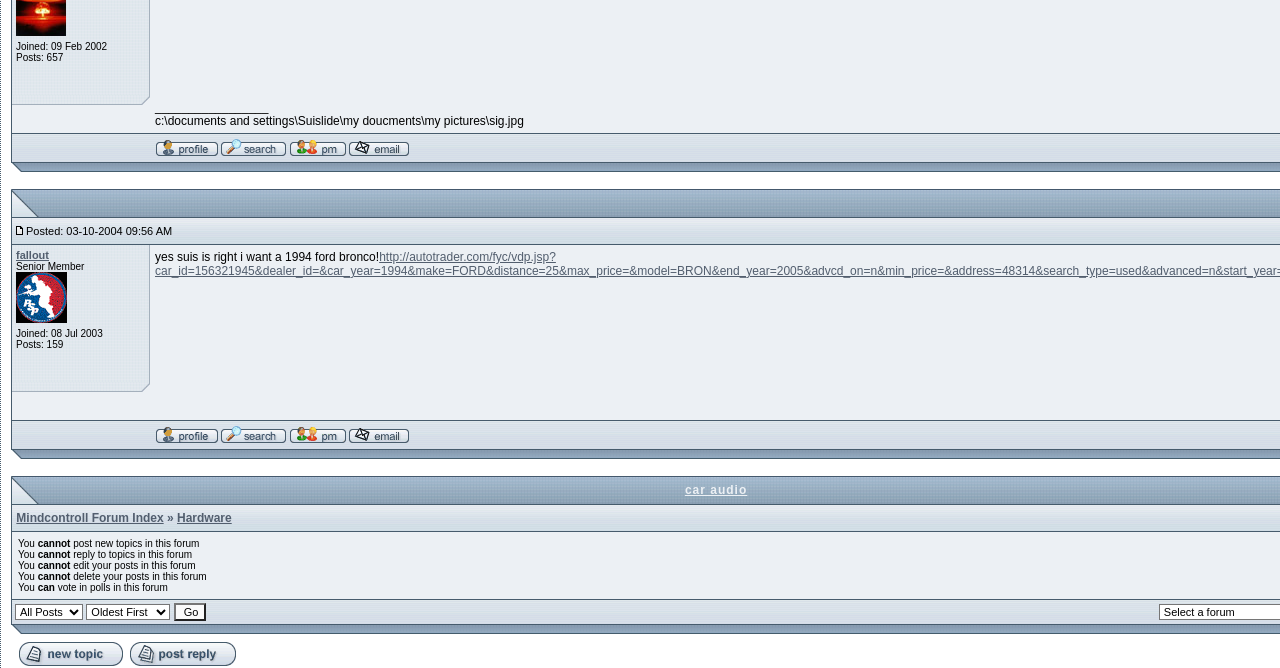Show me the bounding box coordinates of the clickable region to achieve the task as per the instruction: "Find all posts by fallout".

[0.173, 0.216, 0.224, 0.237]